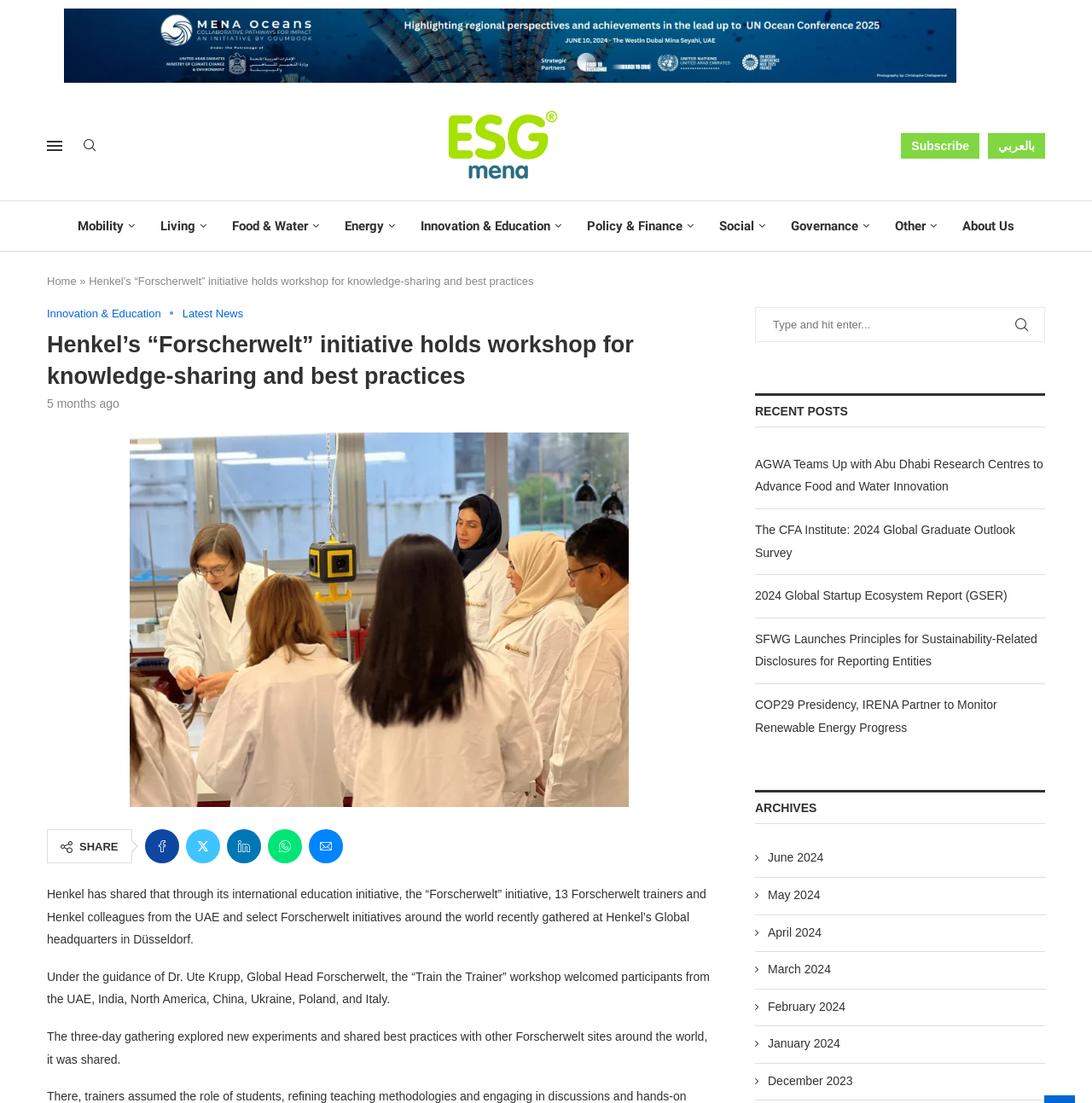Identify the bounding box coordinates of the area you need to click to perform the following instruction: "Read the latest news".

[0.167, 0.278, 0.223, 0.29]